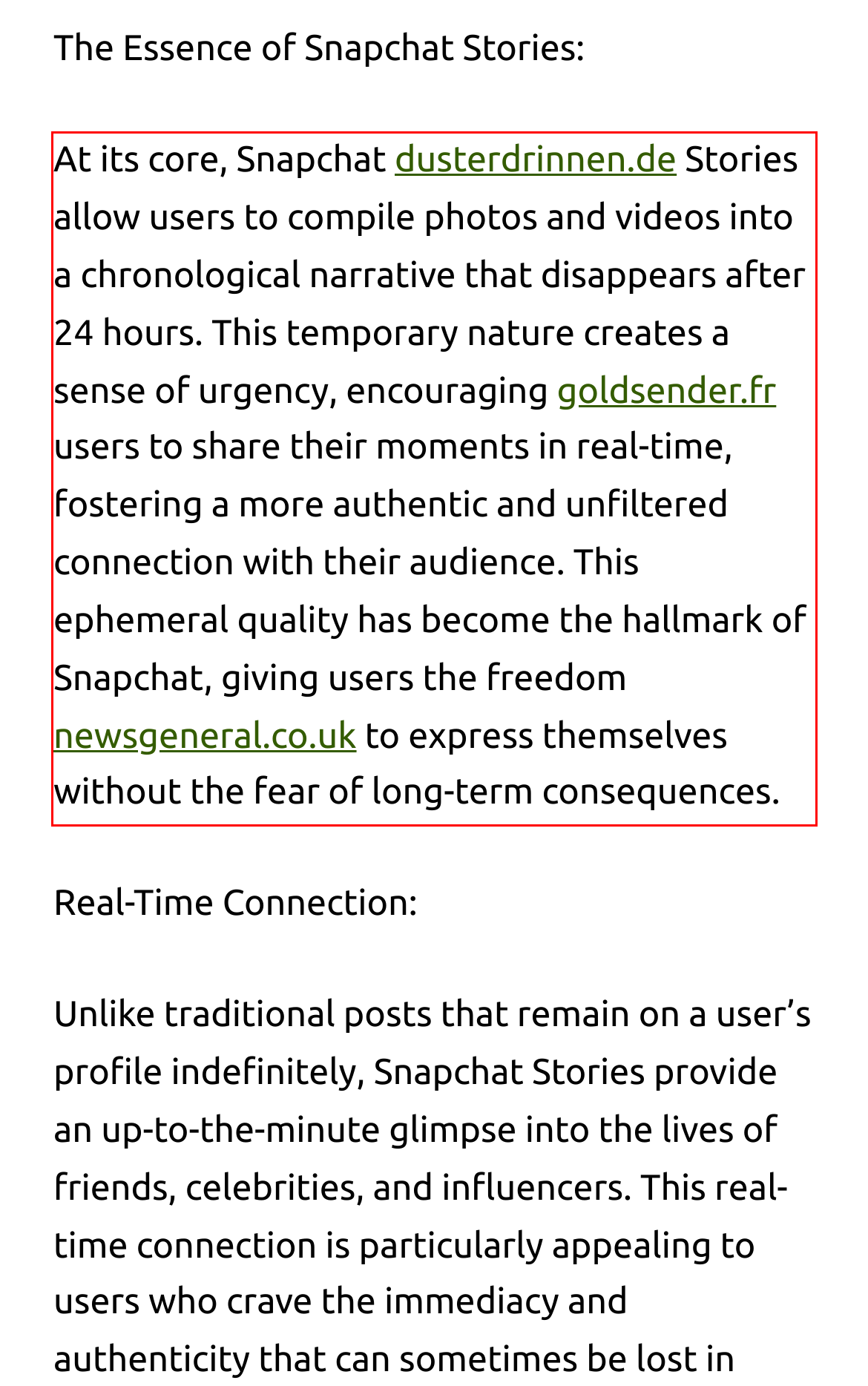You have a screenshot of a webpage with a red bounding box. Identify and extract the text content located inside the red bounding box.

At its core, Snapchat dusterdrinnen.de Stories allow users to compile photos and videos into a chronological narrative that disappears after 24 hours. This temporary nature creates a sense of urgency, encouraging goldsender.fr users to share their moments in real-time, fostering a more authentic and unfiltered connection with their audience. This ephemeral quality has become the hallmark of Snapchat, giving users the freedom newsgeneral.co.uk to express themselves without the fear of long-term consequences.